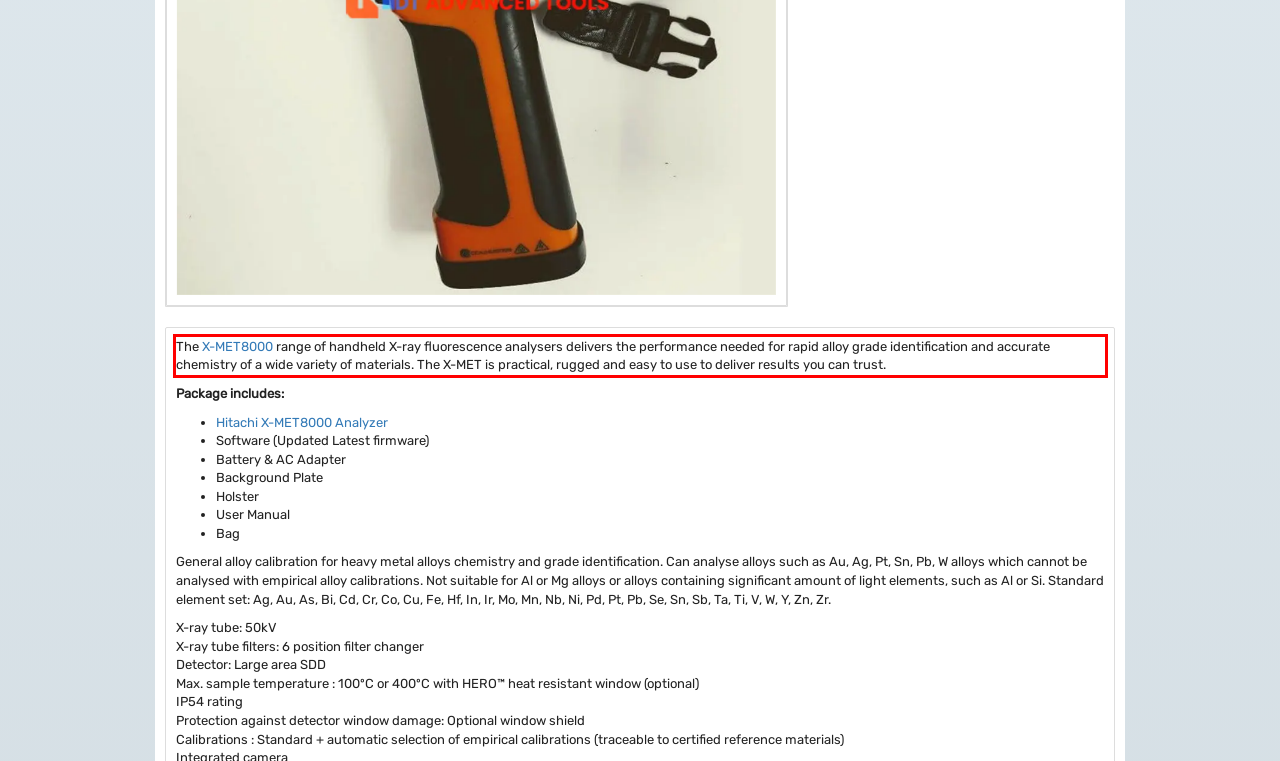Using OCR, extract the text content found within the red bounding box in the given webpage screenshot.

The X-MET8000 range of handheld X-ray fluorescence analysers delivers the performance needed for rapid alloy grade identification and accurate chemistry of a wide variety of materials. The X-MET is practical, rugged and easy to use to deliver results you can trust.